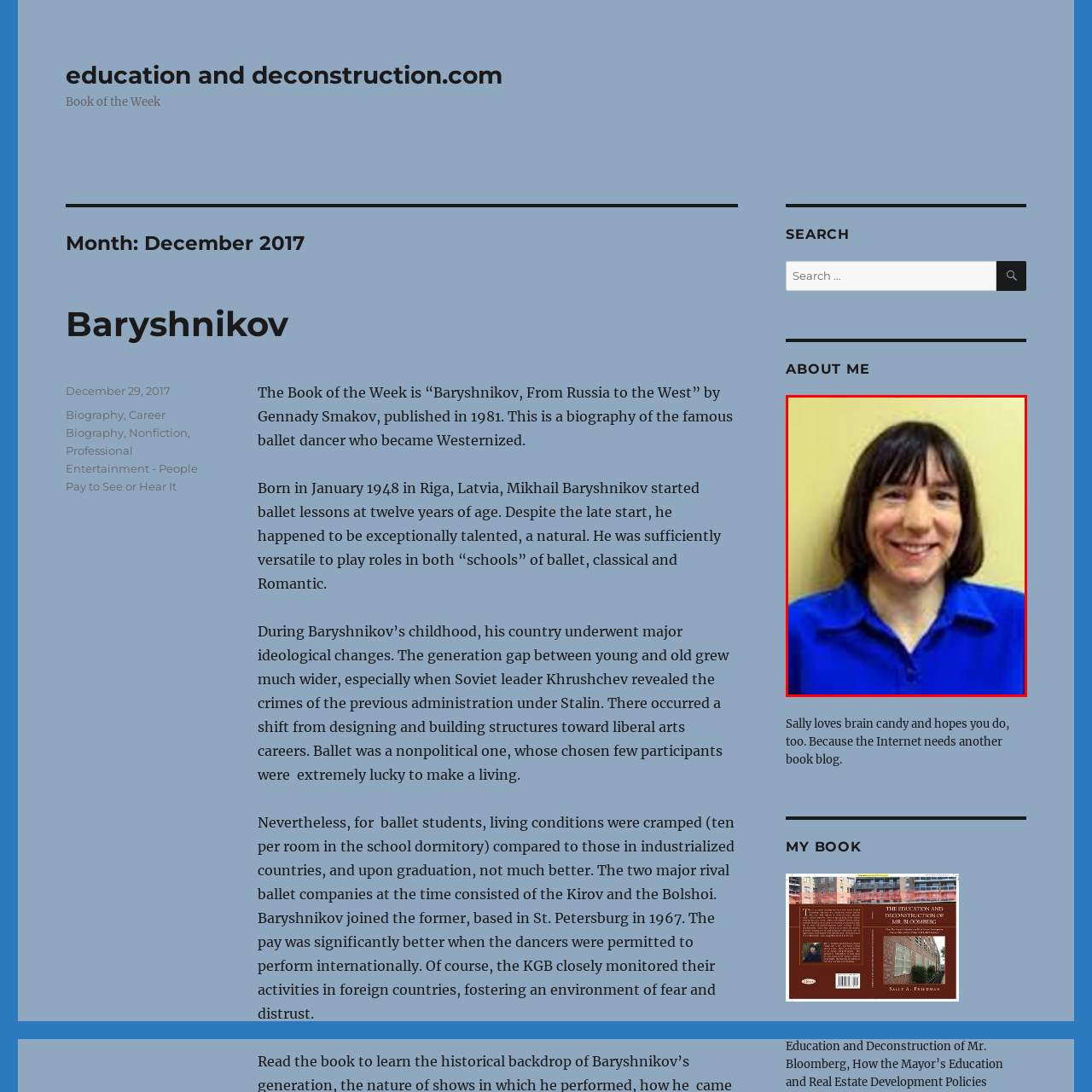What is the context of the blog or website?
Inspect the image indicated by the red outline and answer the question with a single word or short phrase.

books or literature